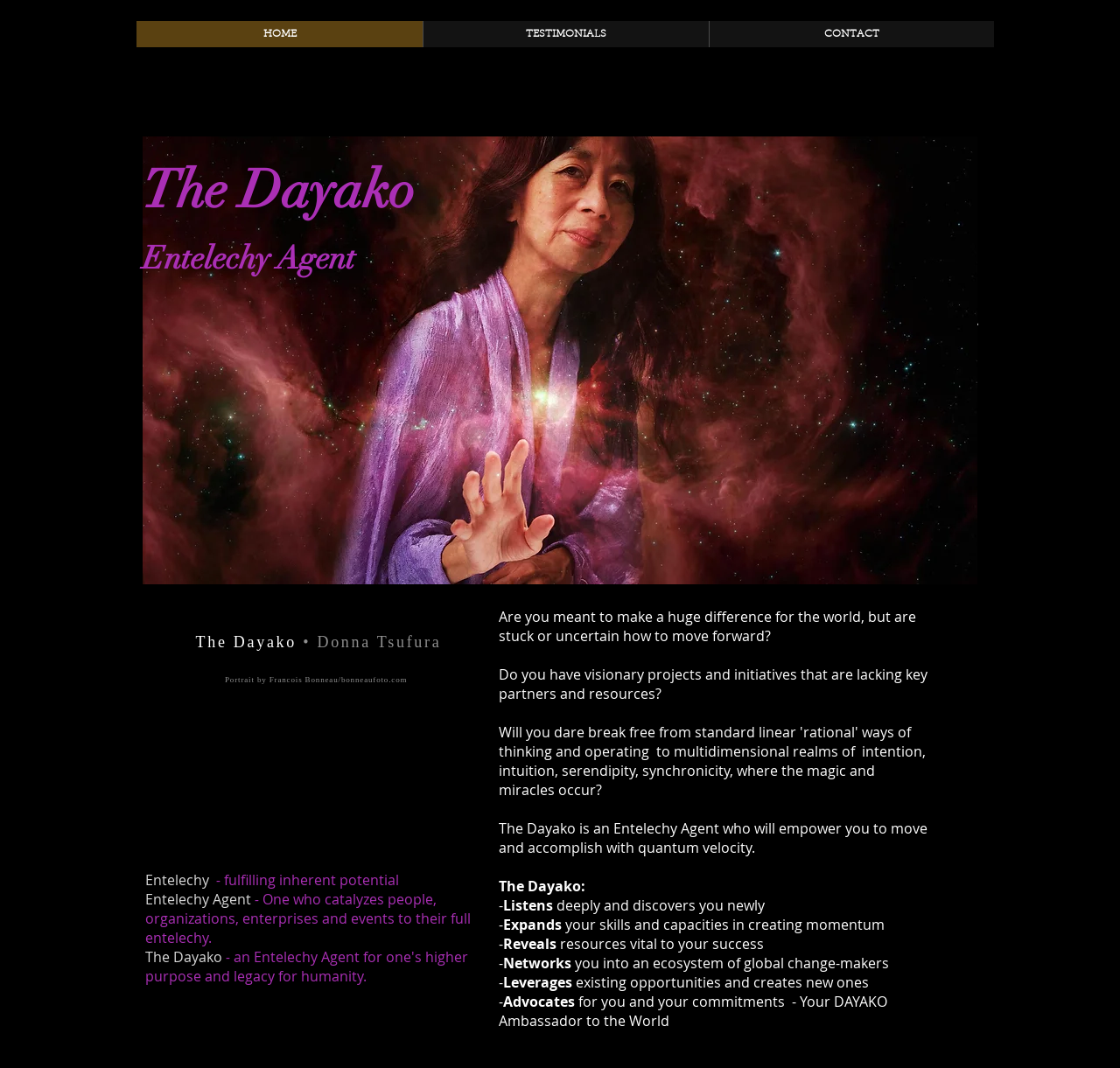Please provide the bounding box coordinate of the region that matches the element description: CONTACT. Coordinates should be in the format (top-left x, top-left y, bottom-right x, bottom-right y) and all values should be between 0 and 1.

[0.633, 0.02, 0.888, 0.044]